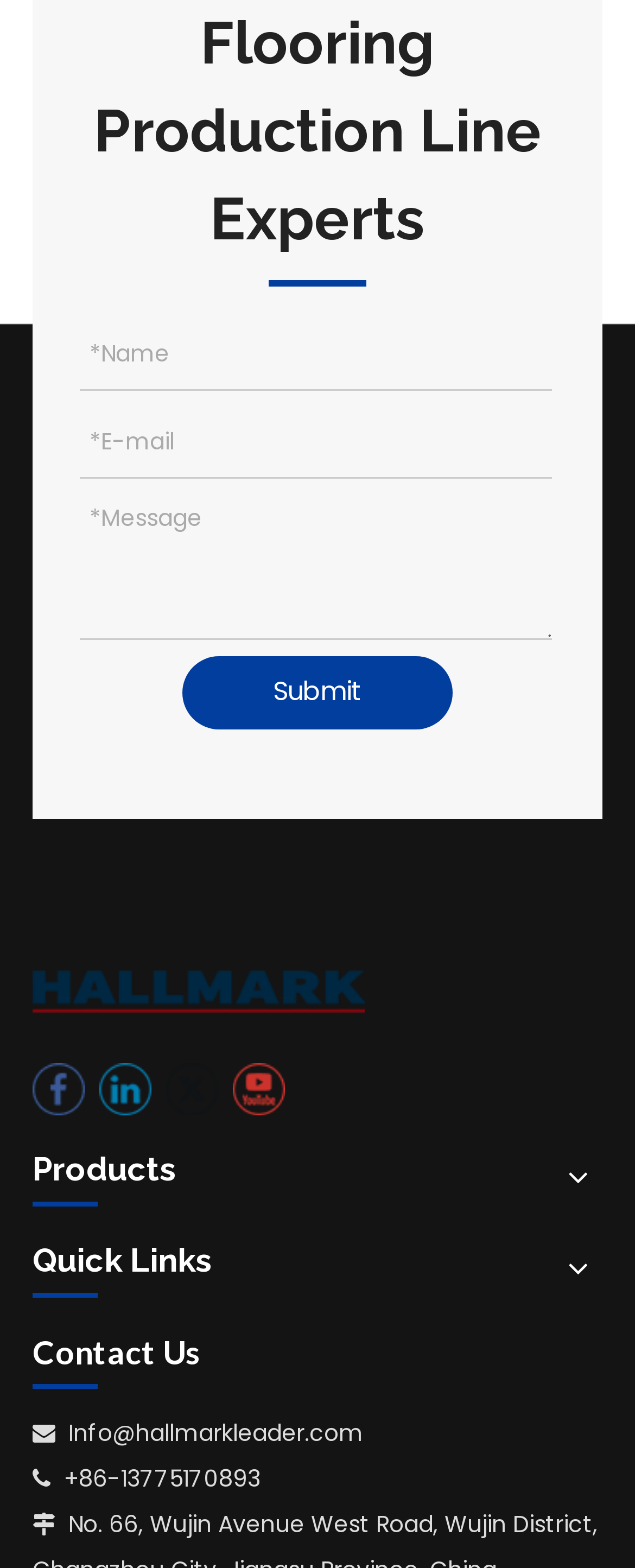Please specify the bounding box coordinates of the area that should be clicked to accomplish the following instruction: "View Alaska photos". The coordinates should consist of four float numbers between 0 and 1, i.e., [left, top, right, bottom].

None